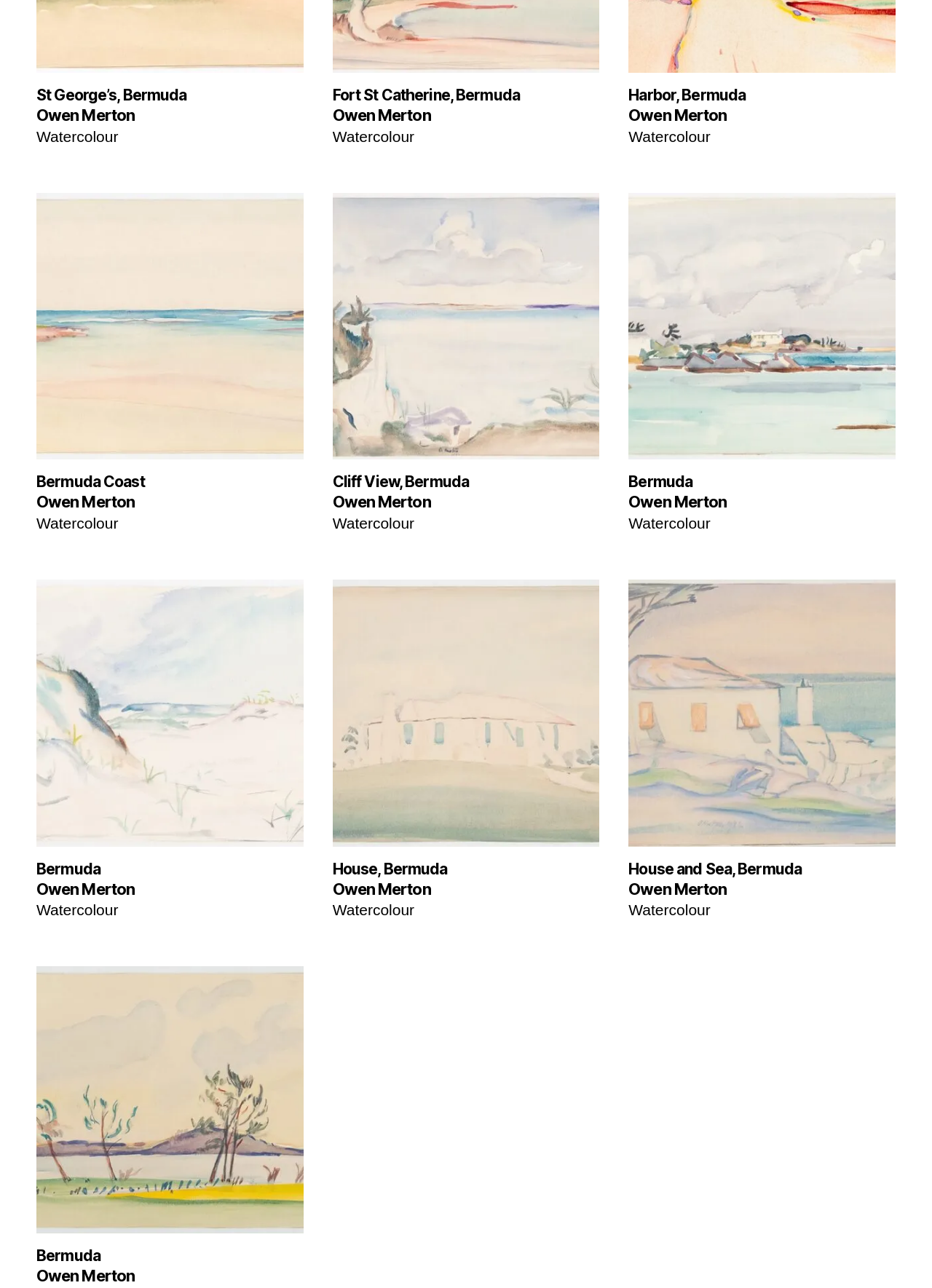What is the location of the watercolour 'St George’s, Bermuda'?
From the screenshot, provide a brief answer in one word or phrase.

Bermuda